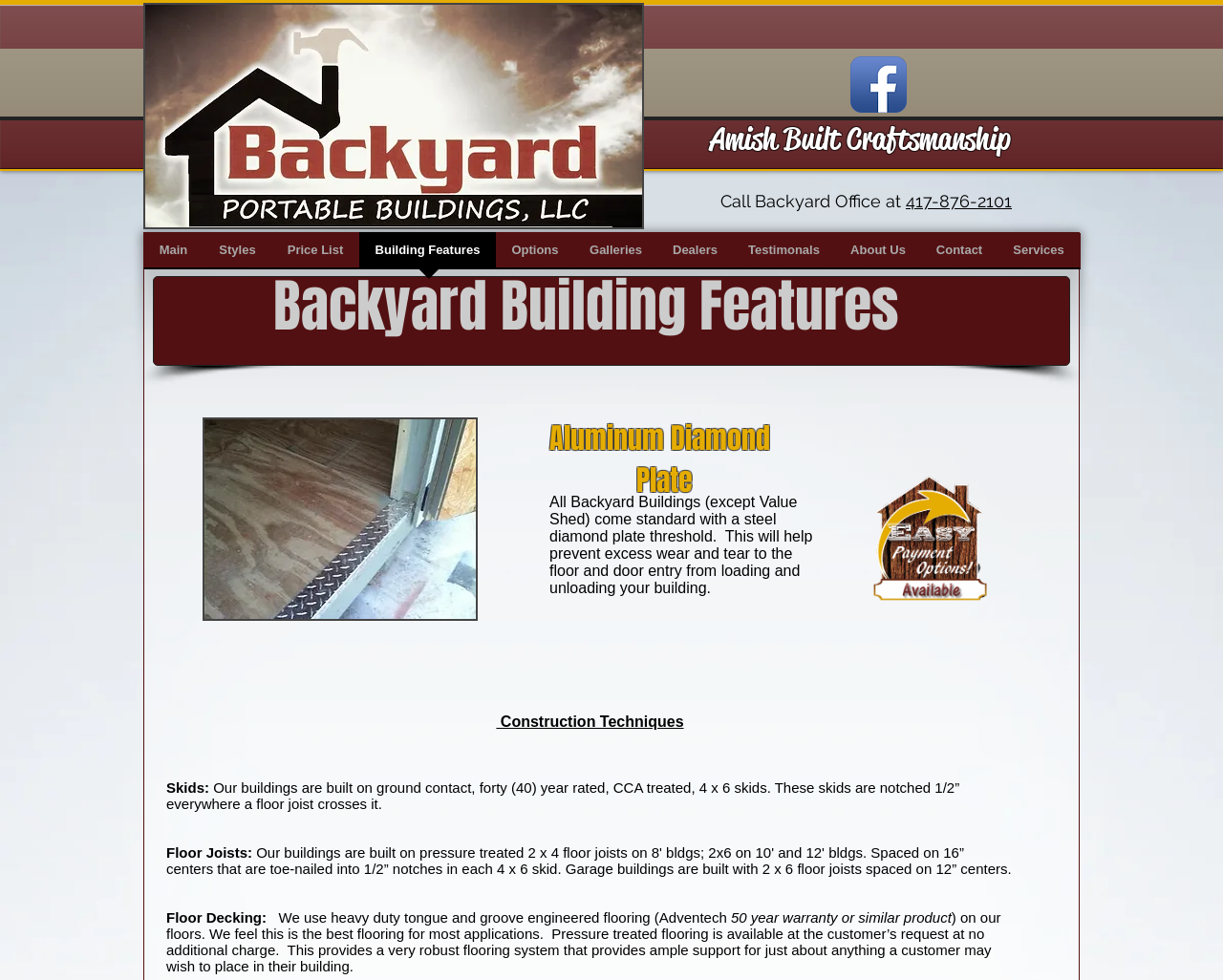What is the material used for the skids?
Based on the image, answer the question with a single word or brief phrase.

CCA treated, 4 x 6